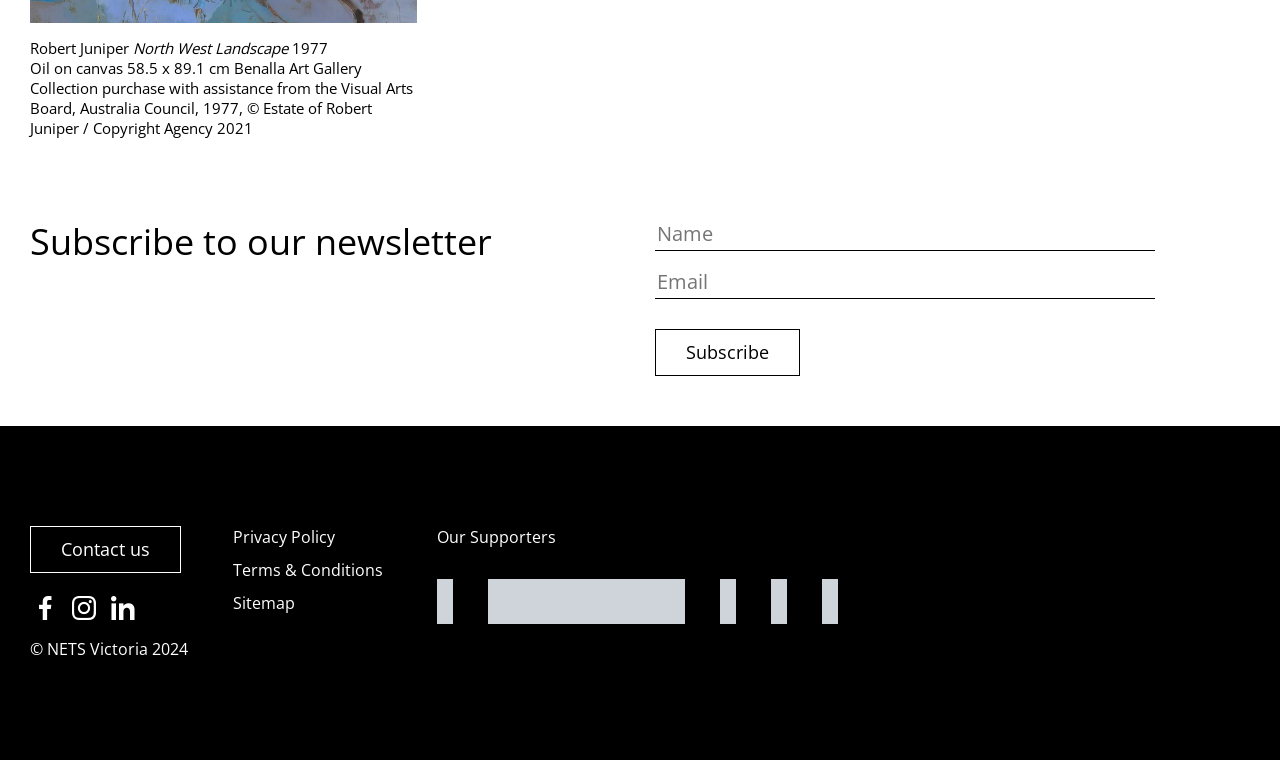Please find the bounding box for the UI element described by: "name="input_1" placeholder="Email"".

[0.512, 0.35, 0.902, 0.393]